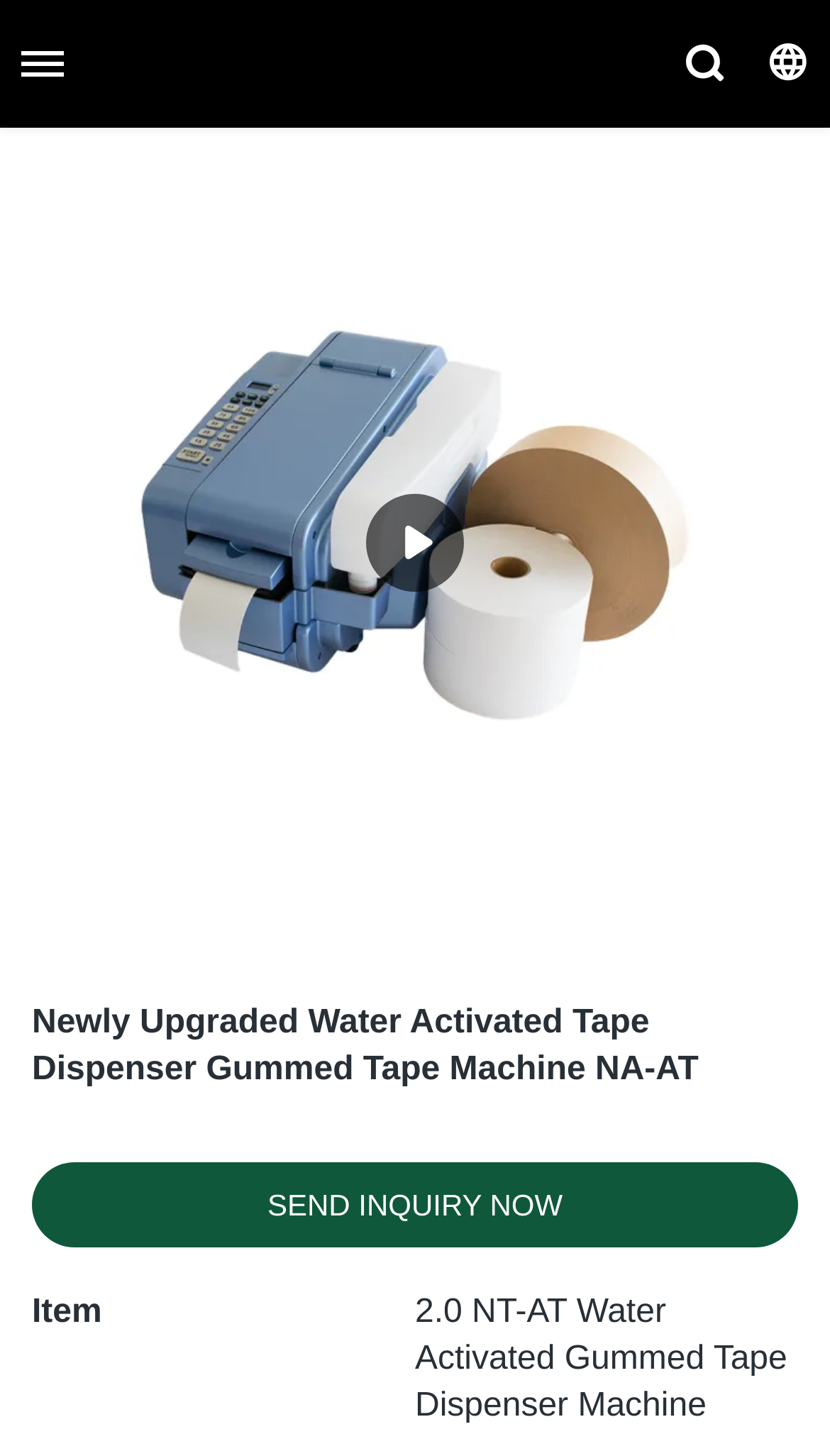What type of machine is being described?
Using the image, give a concise answer in the form of a single word or short phrase.

Water Activated Gummed Tape Dispenser Machine